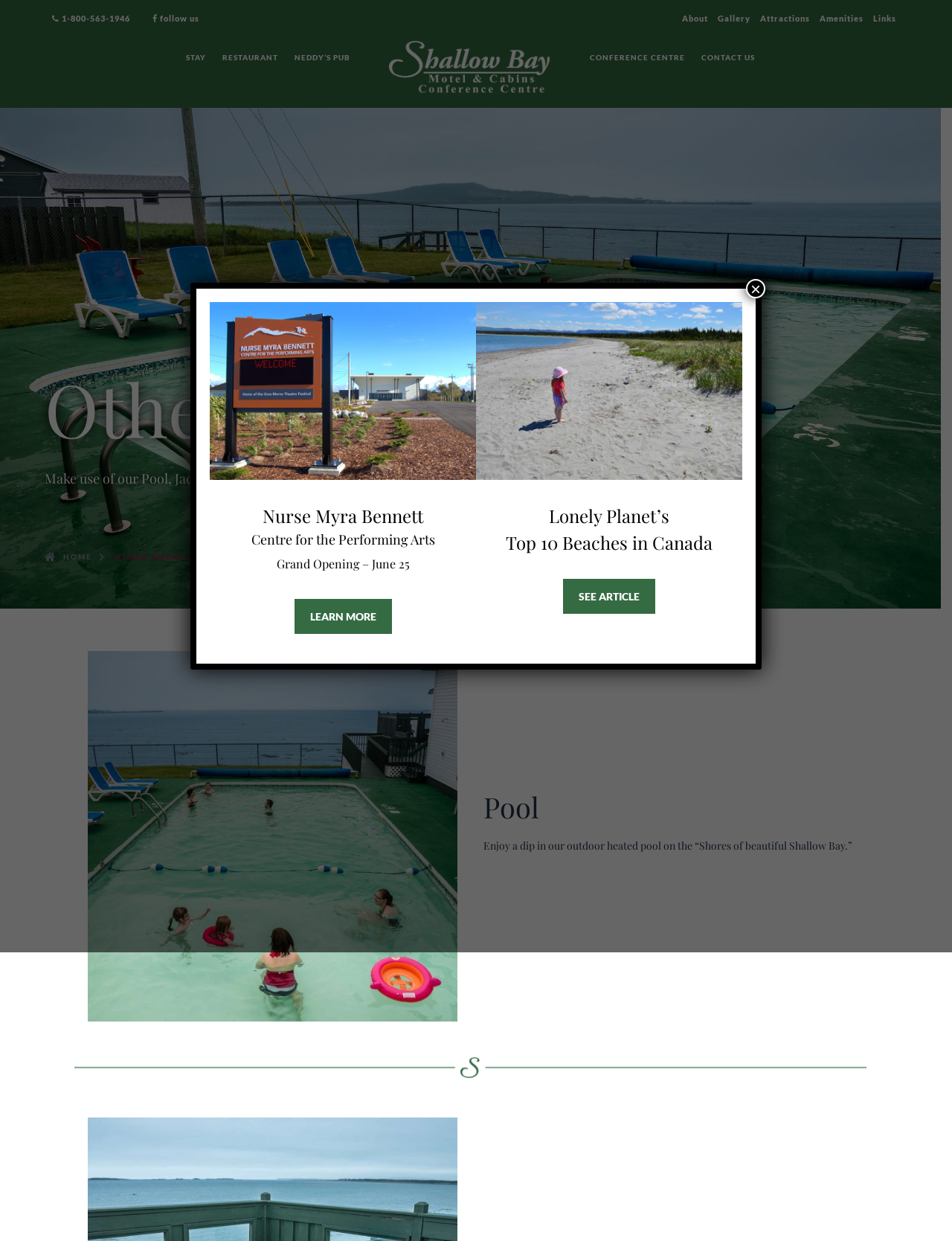What is the name of the performing arts center mentioned?
Using the screenshot, give a one-word or short phrase answer.

Nurse Myra Bennett Centre